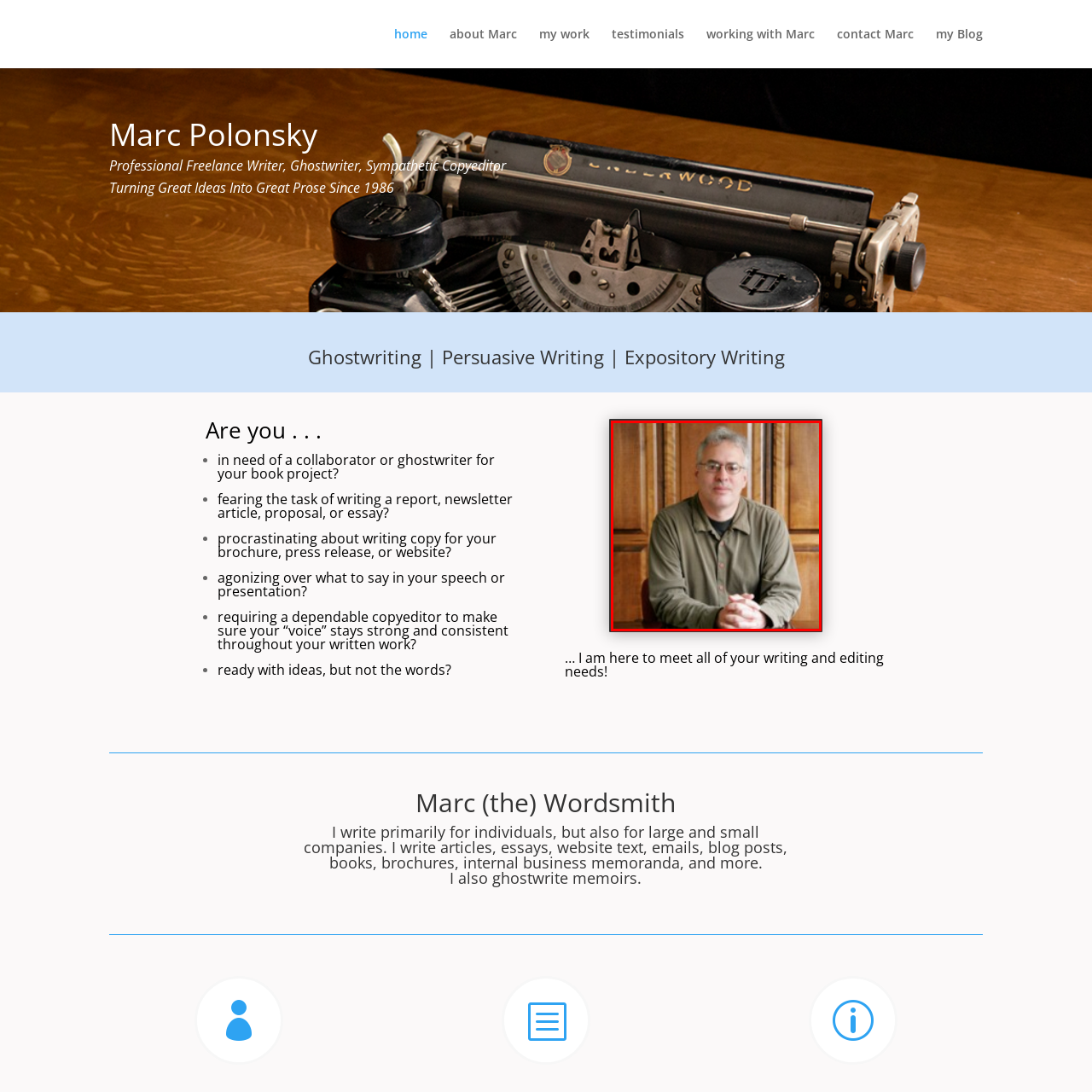Analyze the image surrounded by the red box and respond concisely: What is the material of the backdrop?

wood